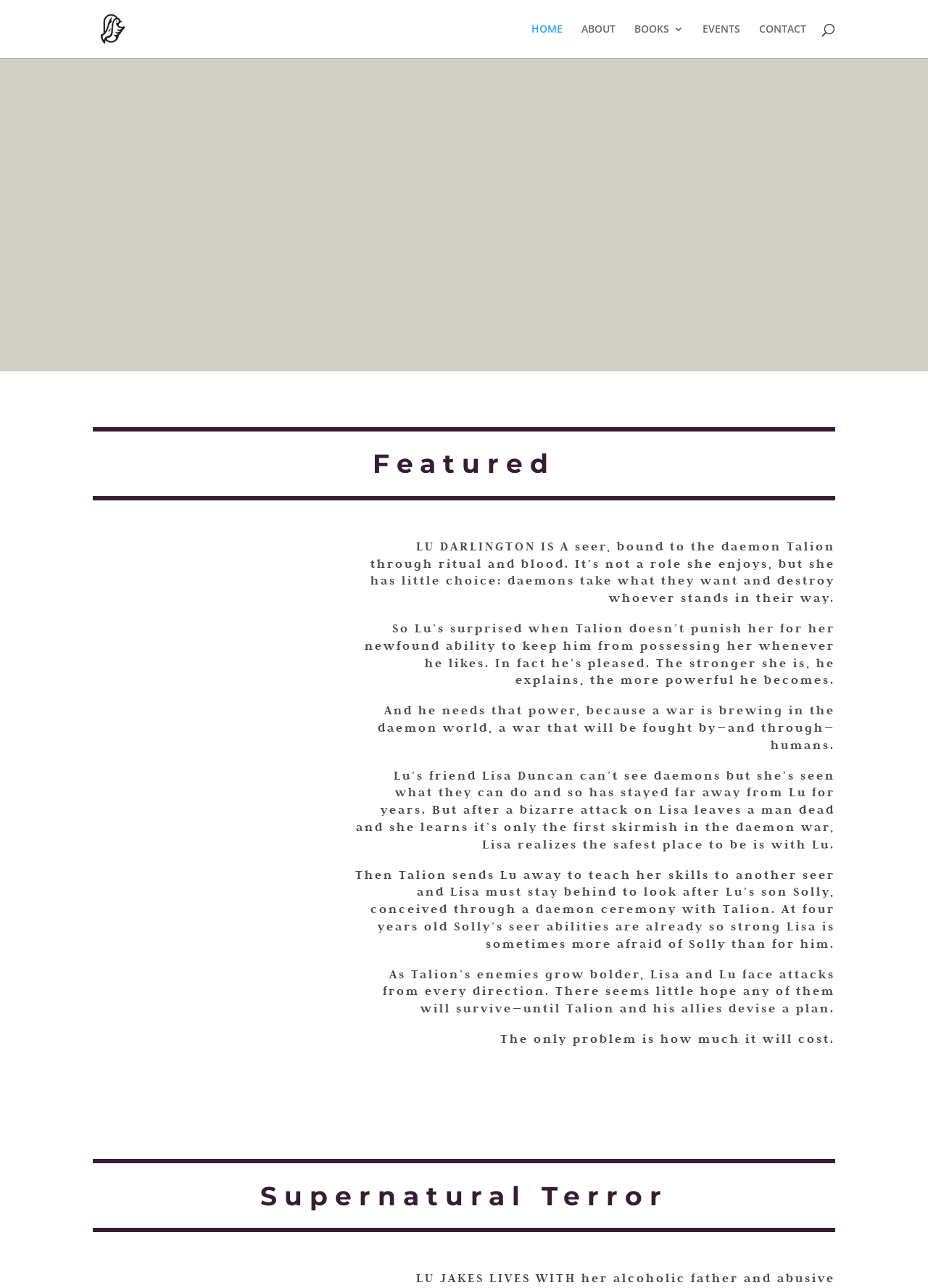How many navigation links are present?
From the image, respond using a single word or phrase.

5